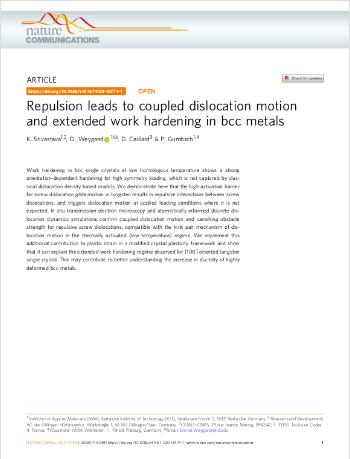In which journal was the article published?
Please look at the screenshot and answer using one word or phrase.

Nature Communications